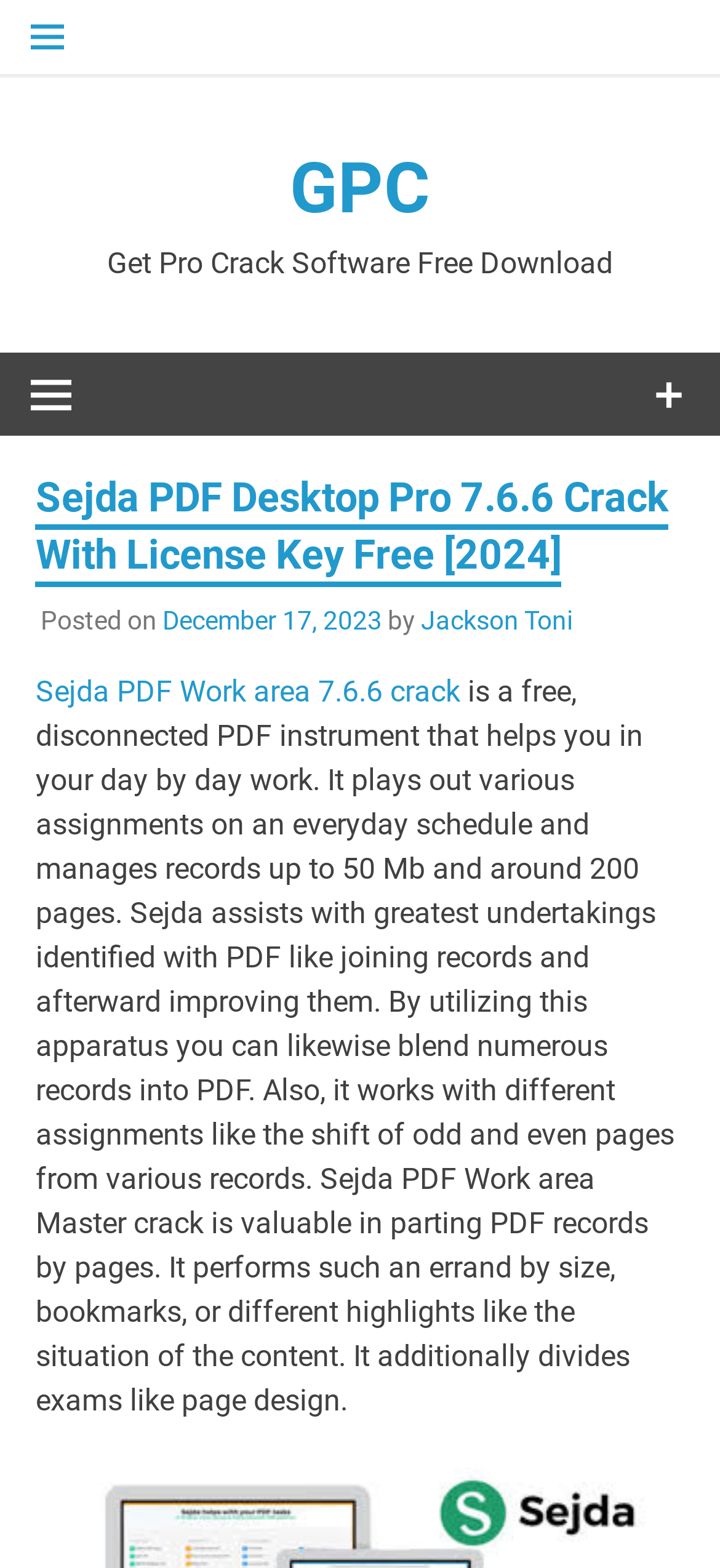What is the date of the post?
Look at the image and answer the question using a single word or phrase.

December 17, 2023